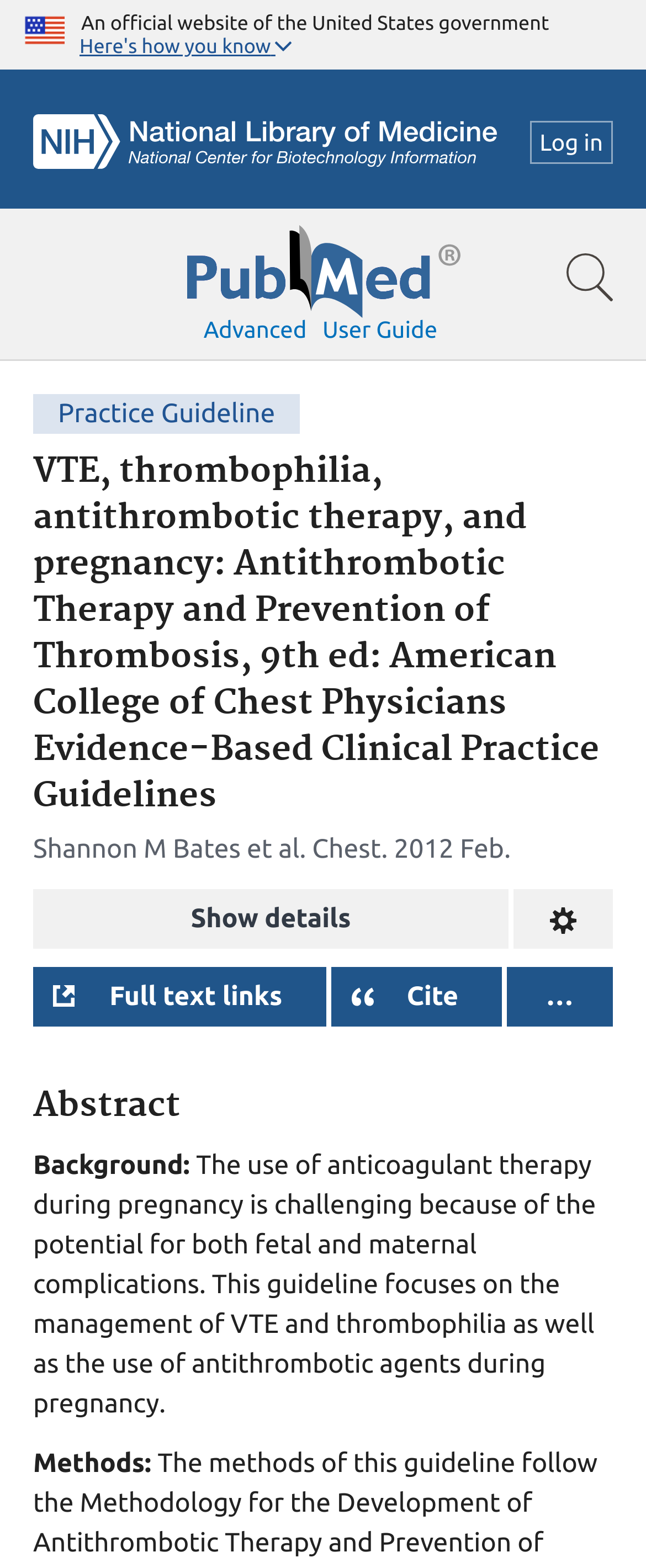What is the topic of this practice guideline?
Respond to the question with a single word or phrase according to the image.

VTE, thrombophilia, antithrombotic therapy, and pregnancy